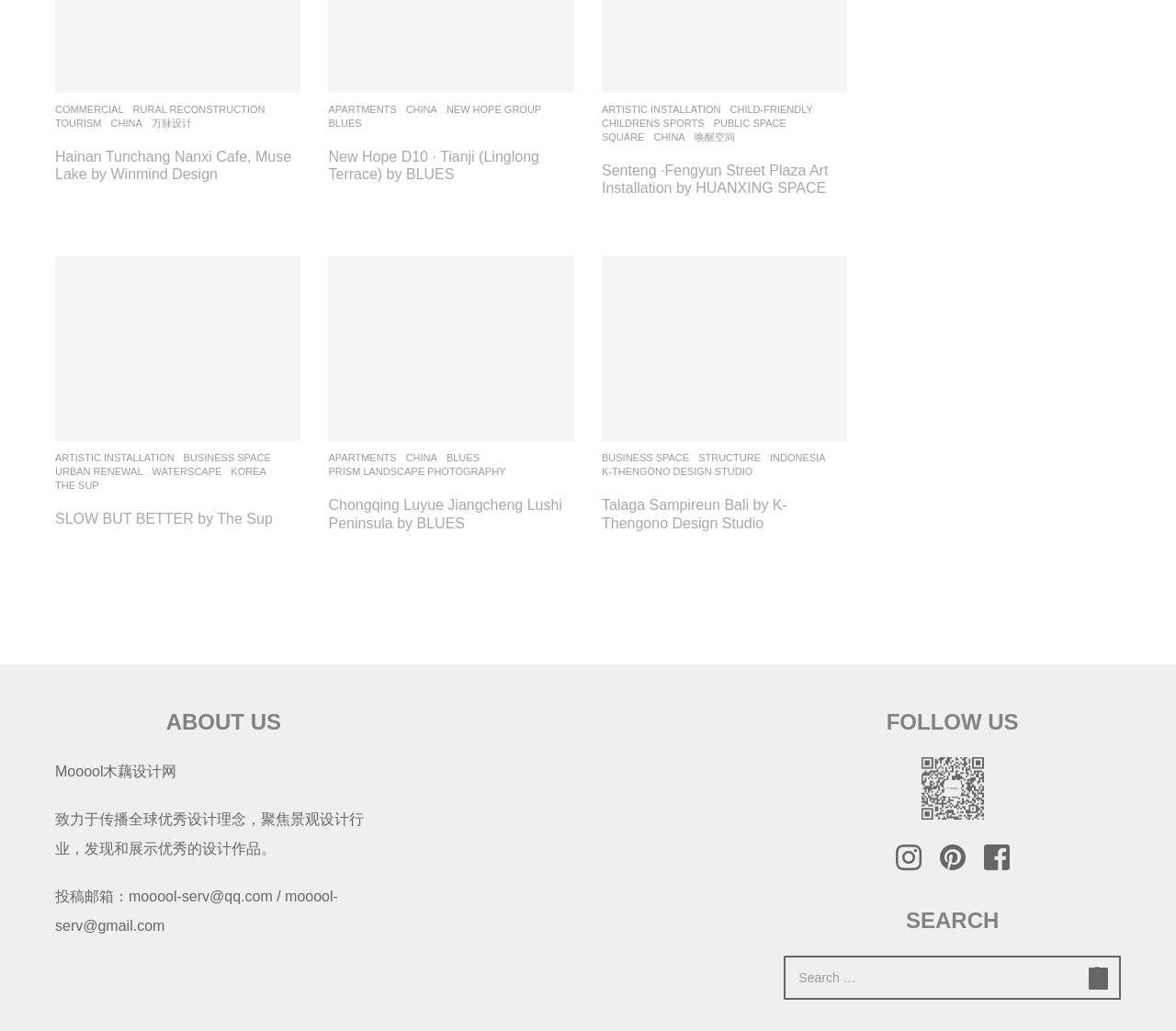How many social media platforms are listed in the 'FOLLOW US' section?
Using the image provided, answer with just one word or phrase.

3